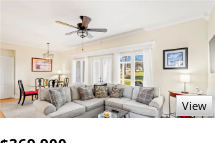Based on the image, please respond to the question with as much detail as possible:
What is above the sectional sofa?

The caption states that 'a stylish ceiling fan hangs overhead', implying that the ceiling fan is located above the sectional sofa.